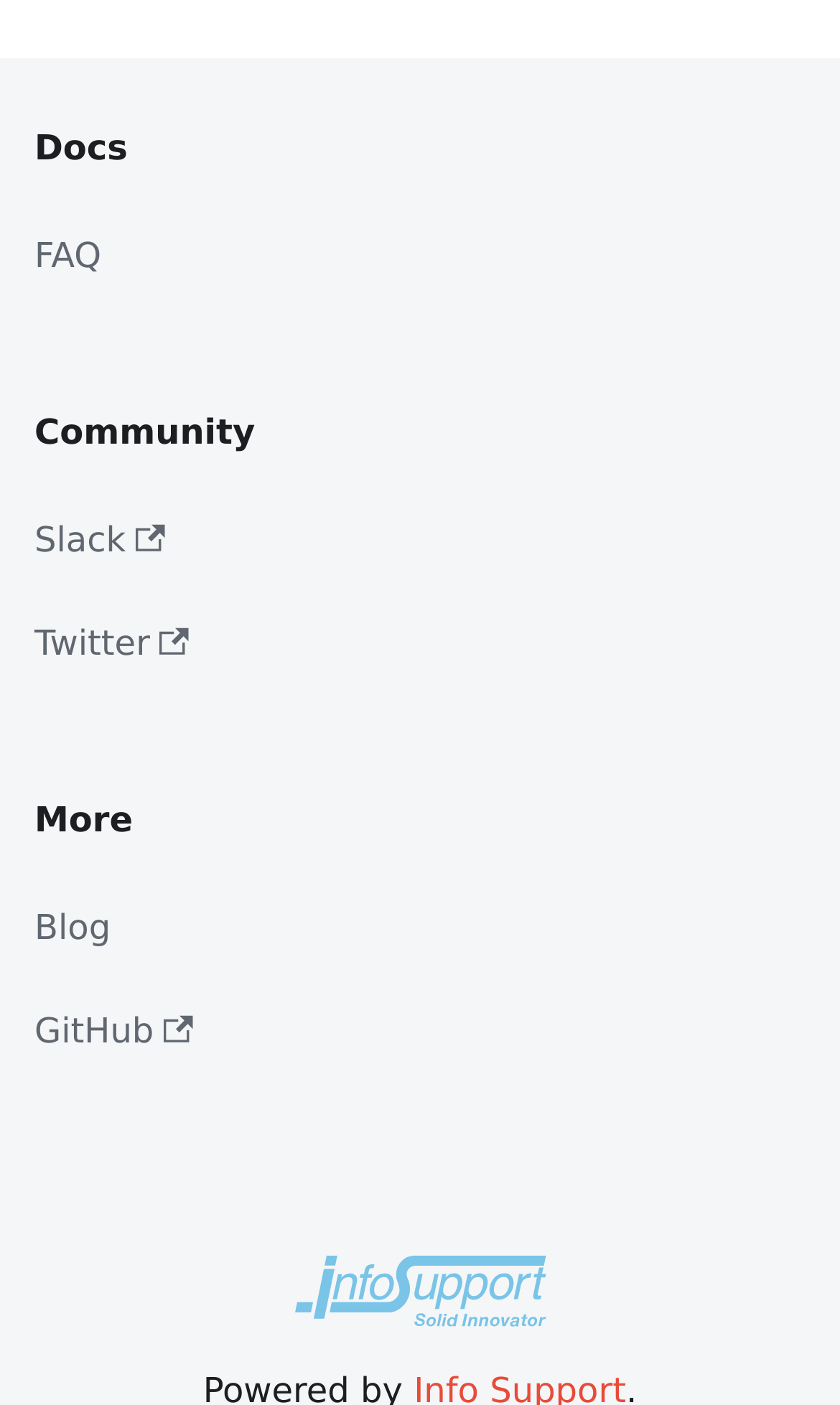What is the first menu item?
Refer to the image and provide a one-word or short phrase answer.

Docs